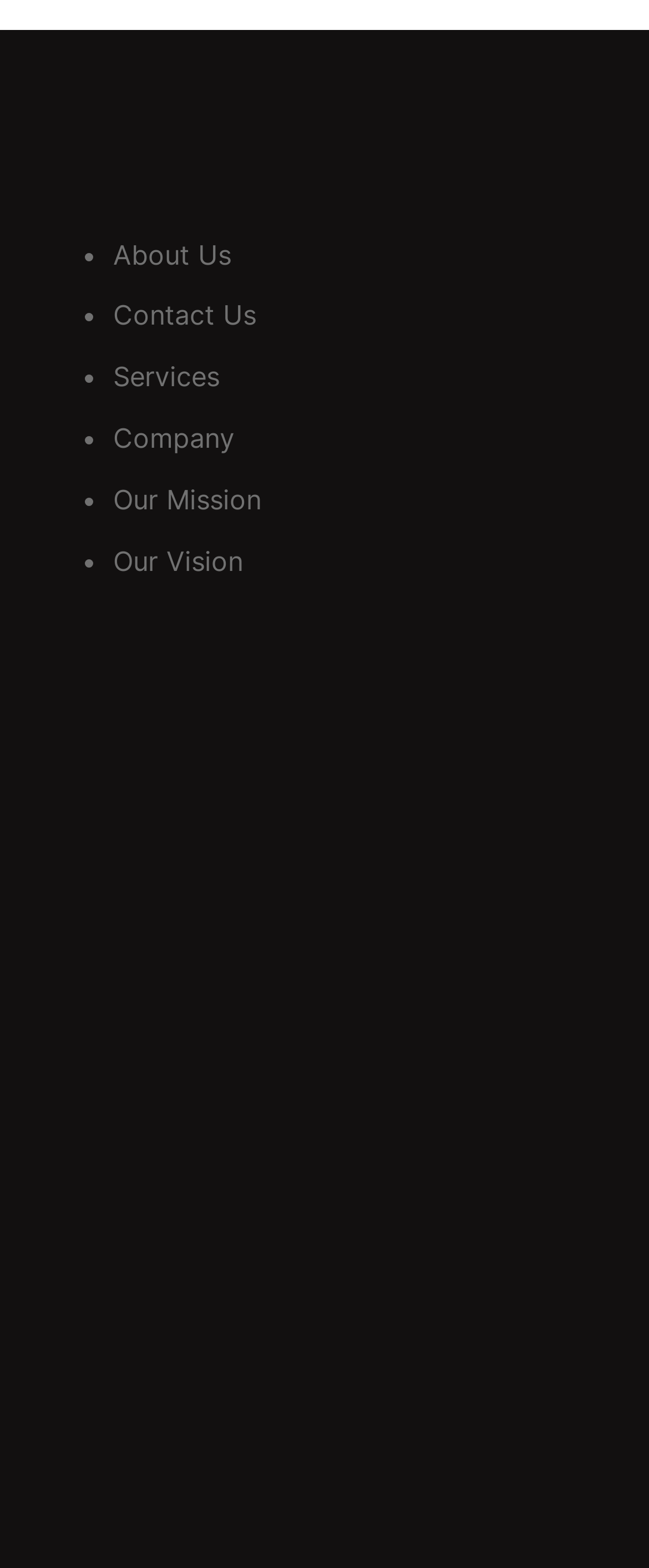Please determine the bounding box coordinates of the element to click in order to execute the following instruction: "click on About Us". The coordinates should be four float numbers between 0 and 1, specified as [left, top, right, bottom].

[0.174, 0.151, 0.356, 0.173]